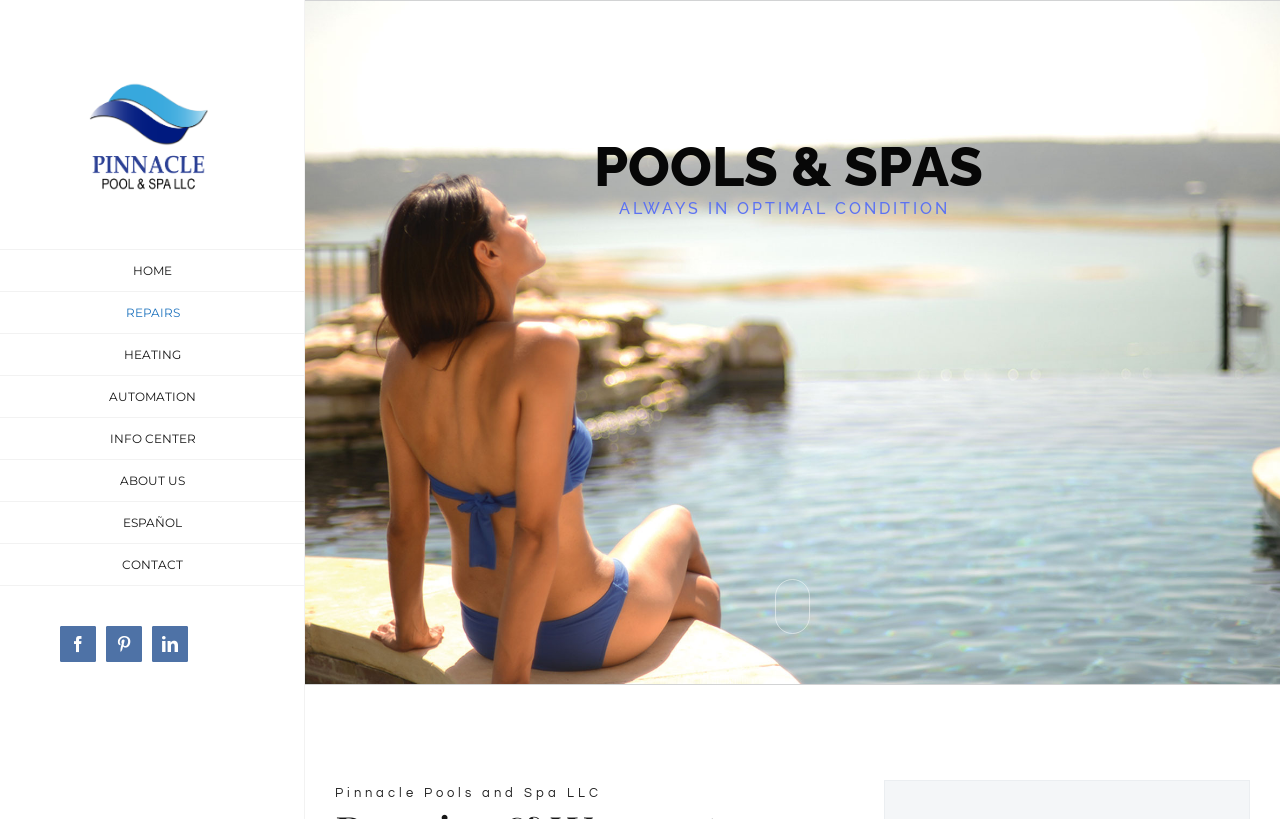How many main menu items are there?
Please provide a comprehensive answer based on the visual information in the image.

There are nine main menu items present at the top of the webpage, which are HOME, REPAIRS, HEATING, AUTOMATION, INFO CENTER, ABOUT US, ESPAÑOL, and CONTACT. They are represented as links and have bounding boxes of [0.0, 0.304, 0.238, 0.356], [0.0, 0.356, 0.238, 0.408], and so on.